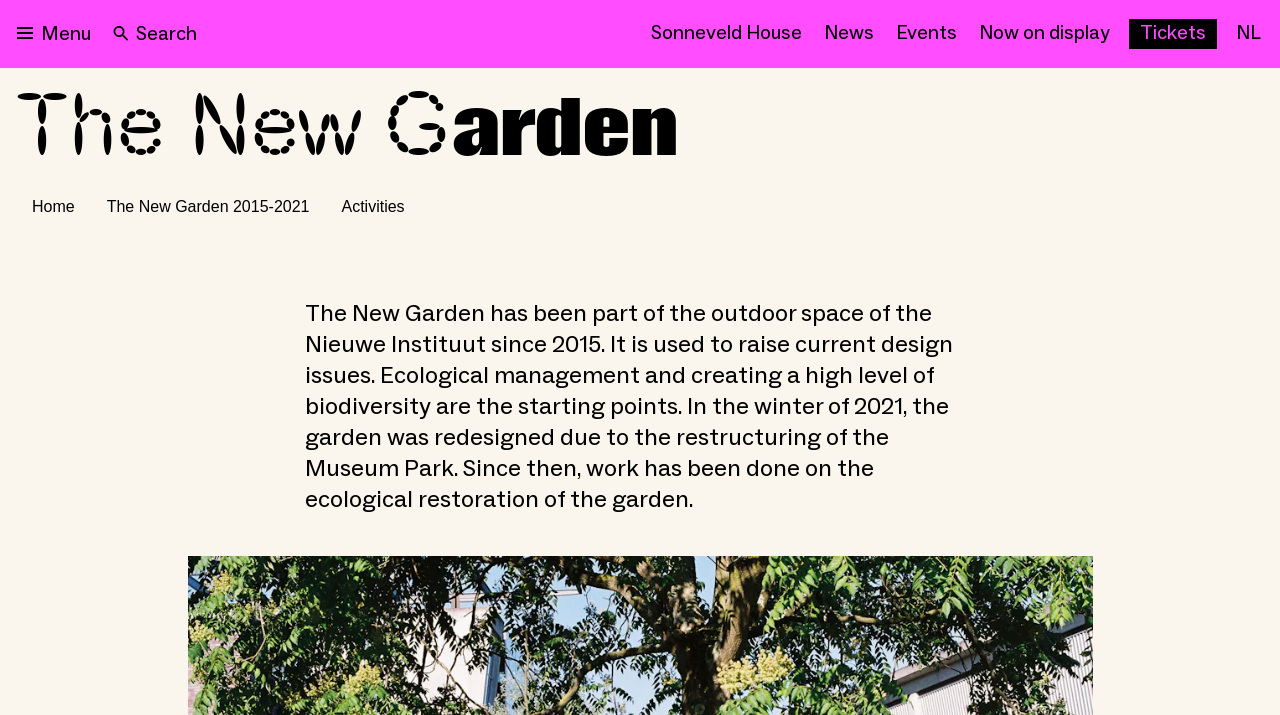What happened to the garden in 2021?
Please use the image to provide a one-word or short phrase answer.

It was redesigned